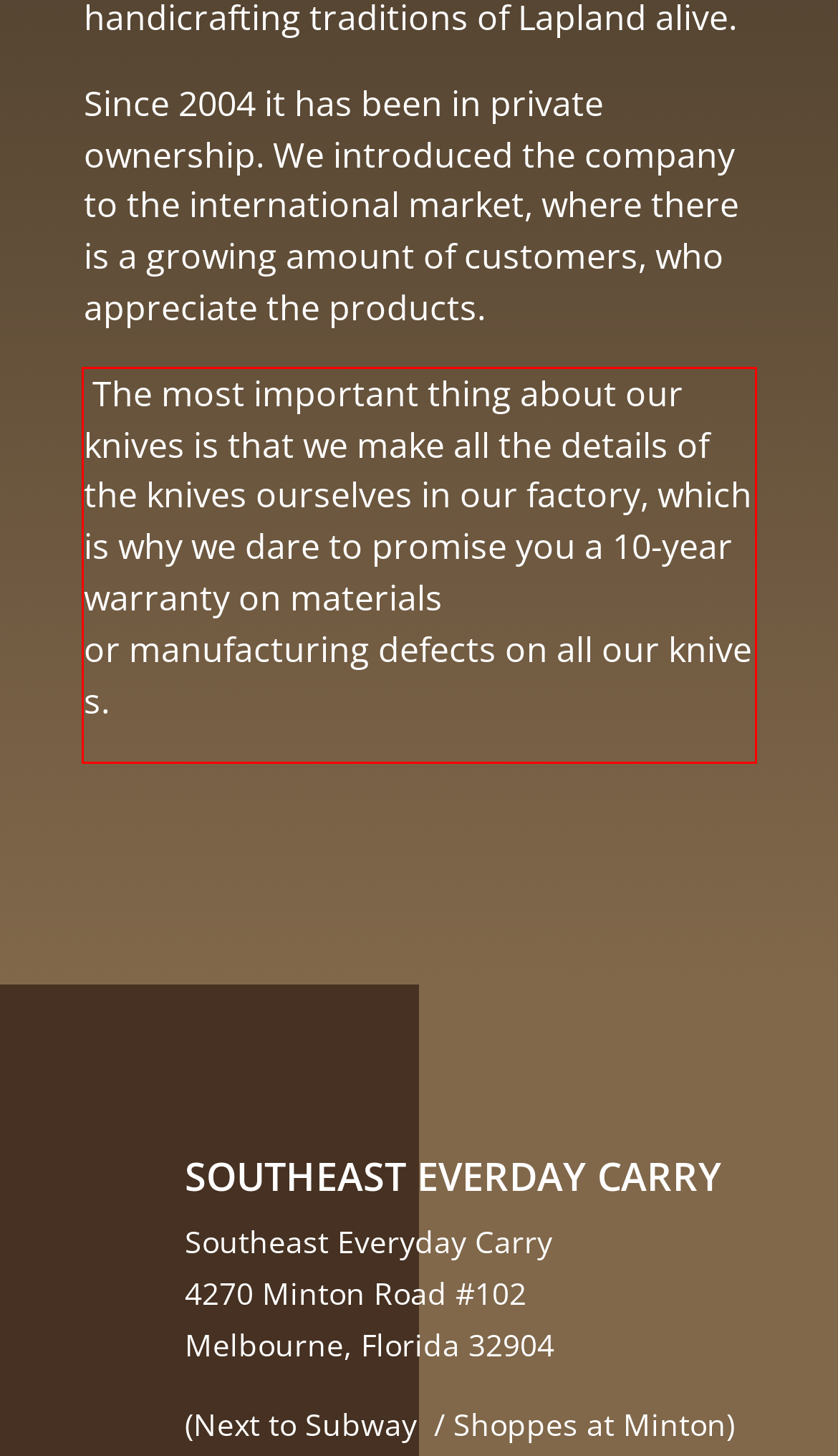Please recognize and transcribe the text located inside the red bounding box in the webpage image.

The most important thing about our knives is that we make all the details of the knives ourselves in our factory, which is why we dare to promise you a 10-year warranty on materials or manufacturing defects on all our knives.